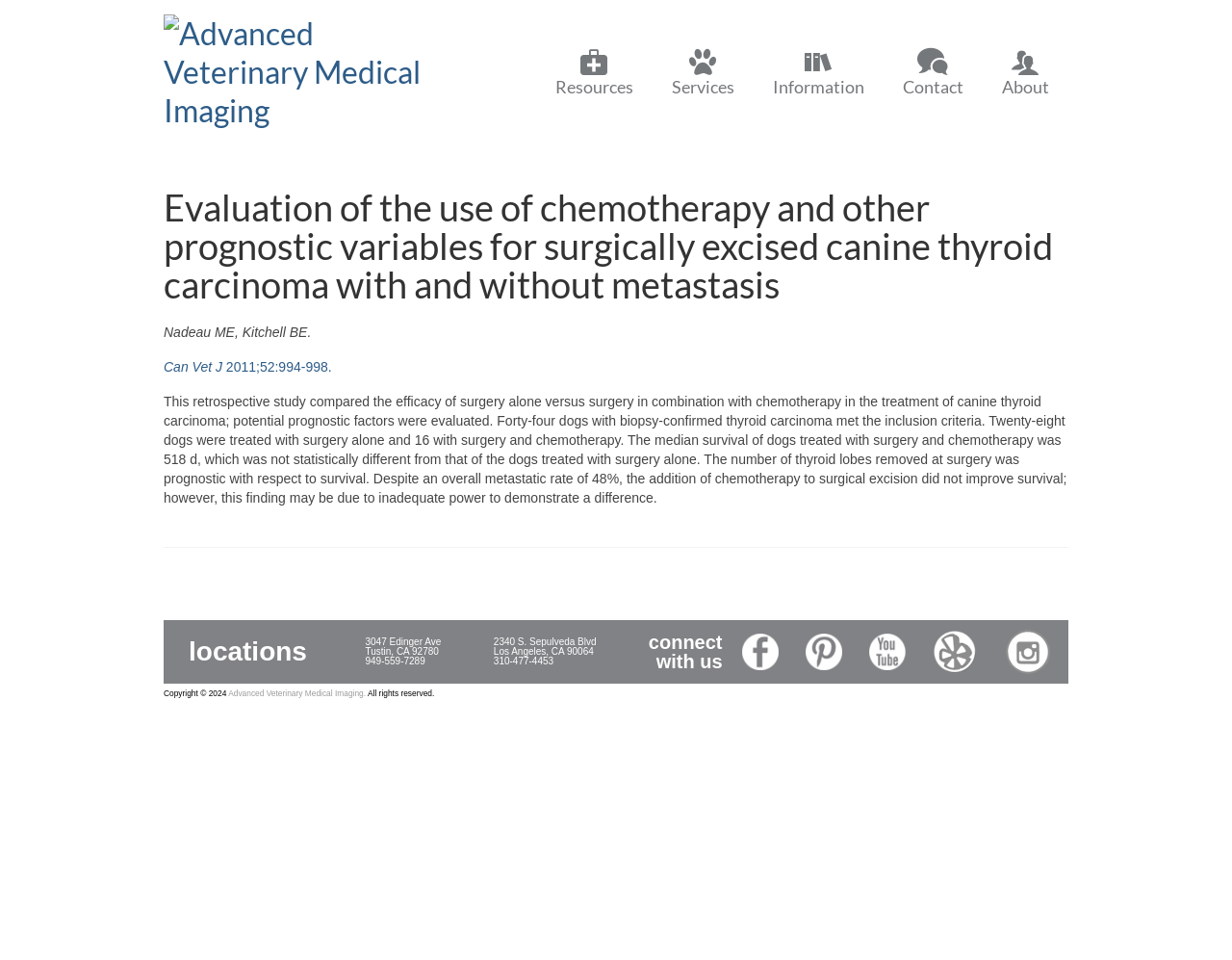Determine the bounding box coordinates of the section I need to click to execute the following instruction: "Visit the 'Advanced Veterinary Medical Imaging' website". Provide the coordinates as four float numbers between 0 and 1, i.e., [left, top, right, bottom].

[0.133, 0.015, 0.362, 0.135]